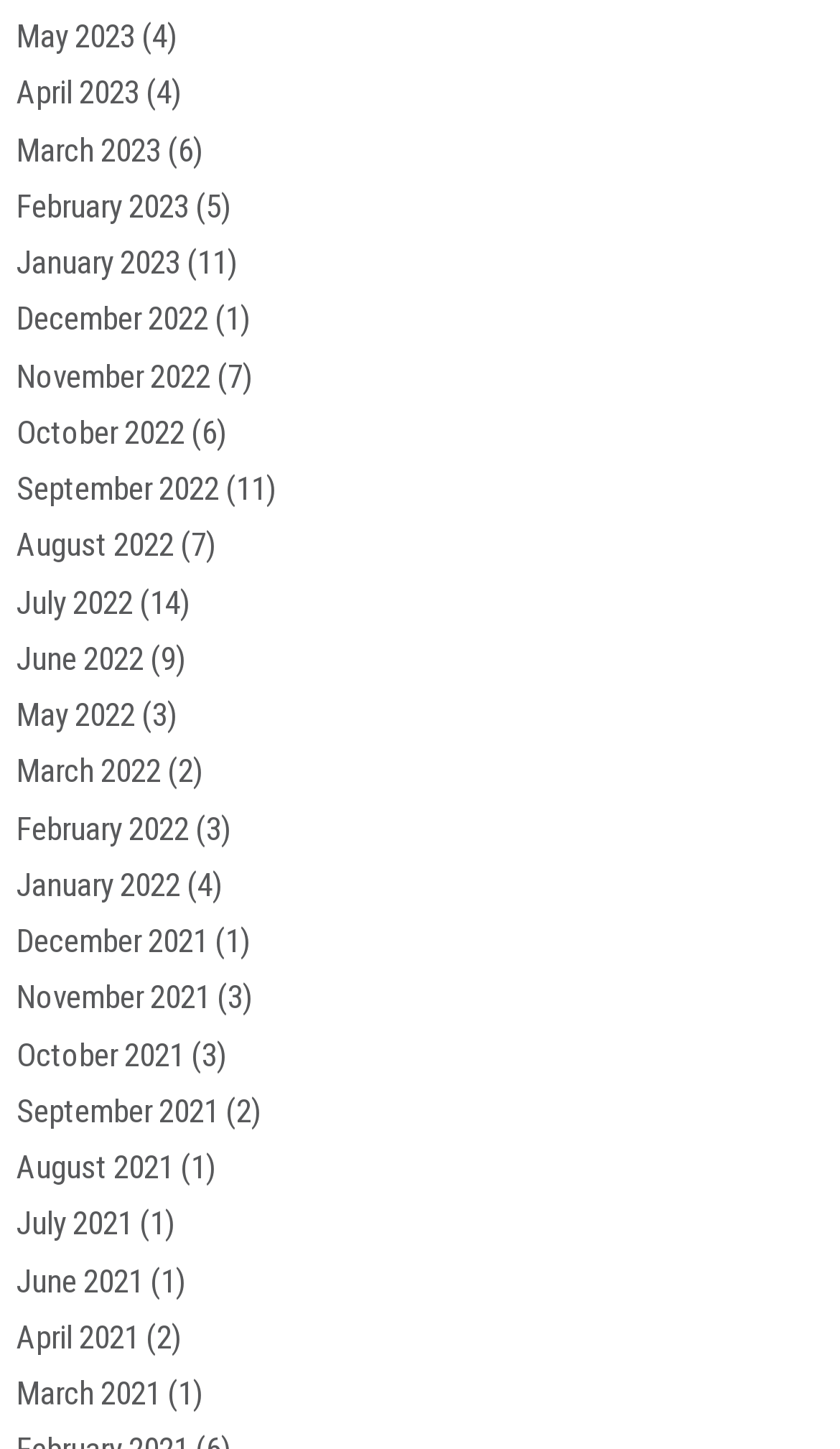Please answer the following question as detailed as possible based on the image: 
Are there any months with only one item?

By examining the StaticText elements next to each link, I found that there are several months with only one item, including December 2022 and August 2021.